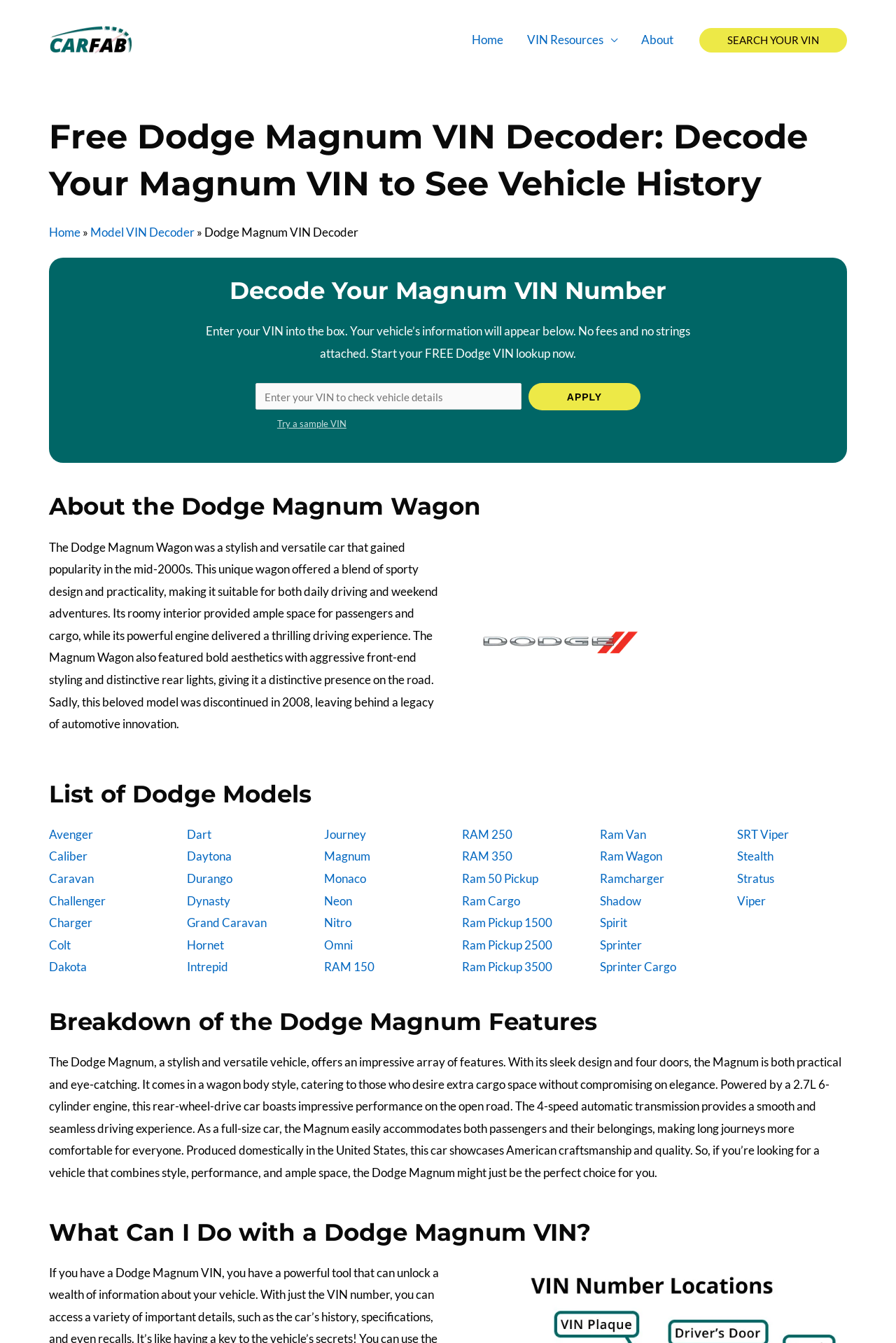Respond to the question below with a single word or phrase: How many doors does the Dodge Magnum have?

Four doors